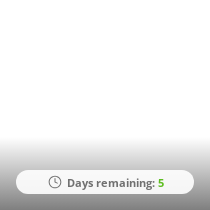Provide a comprehensive description of the image.

The image depicts a sleek, modern timer widget indicating "Days remaining: 5" prominently displayed in a clear, readable font. Accompanied by a clock icon, the widget suggests a countdown, likely emphasizing urgency or a limited-time offer. The clean design and strategic use of color highlight the time sensitivity, making it an effective element for conveying important information about an upcoming event or deadline. This visual is likely part of a promotional context, urging viewers to take action before the time runs out.